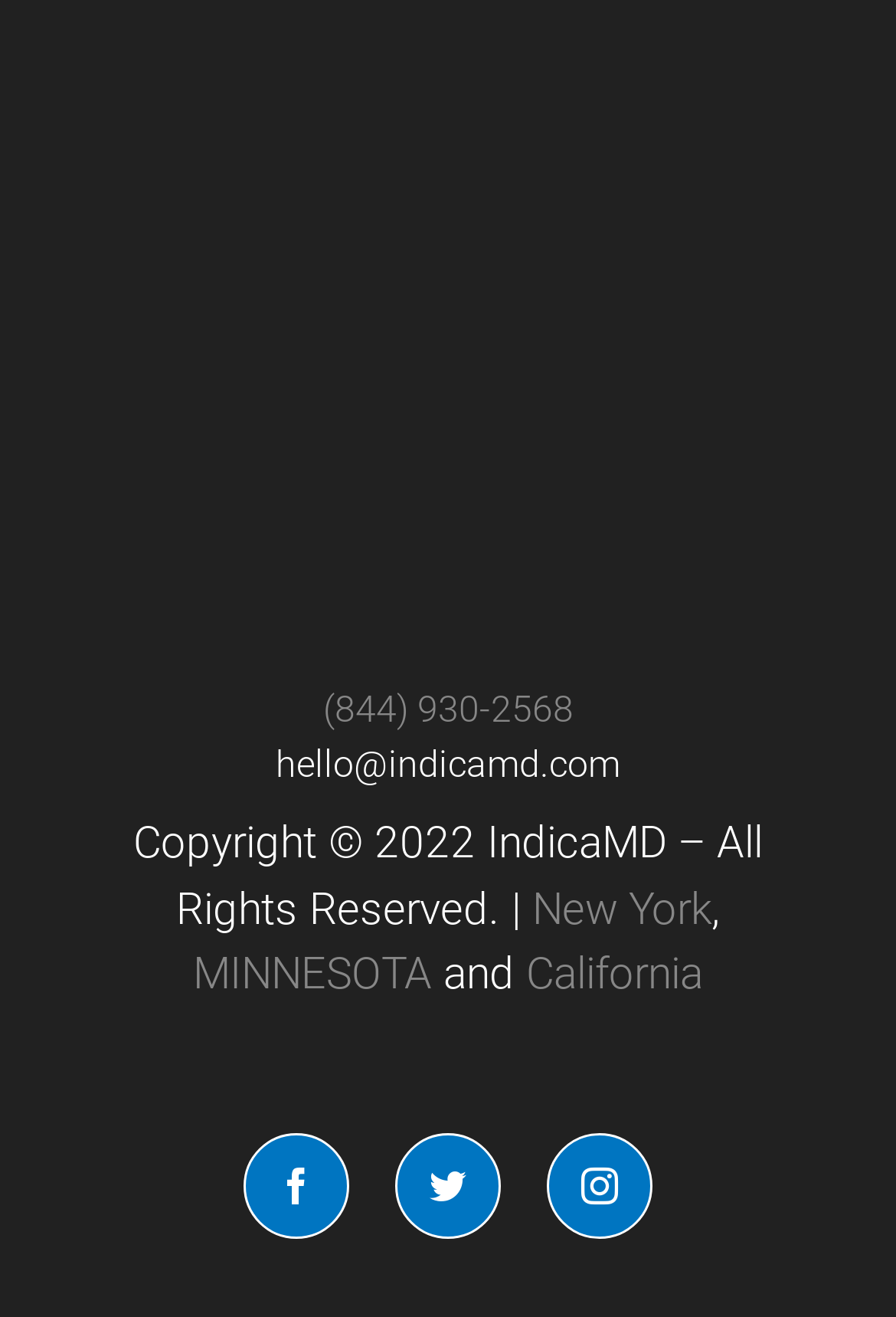Identify the bounding box coordinates of the clickable region to carry out the given instruction: "Send an email".

[0.308, 0.564, 0.692, 0.597]